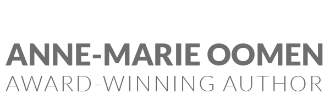Explain in detail what you see in the image.

The image features the name "ANNE-MARIE OOMEN" prominently displayed in bold, uppercase letters alongside the term "AWARD-WINNING AUTHOR." This clean and modern design emphasizes the author's identity and achievements, suggesting a professional and polished presentation. The use of distinct typography conveys confidence and establishes Oomen’s stature in the literary world, inviting viewers to connect with her work and contributions to literature.